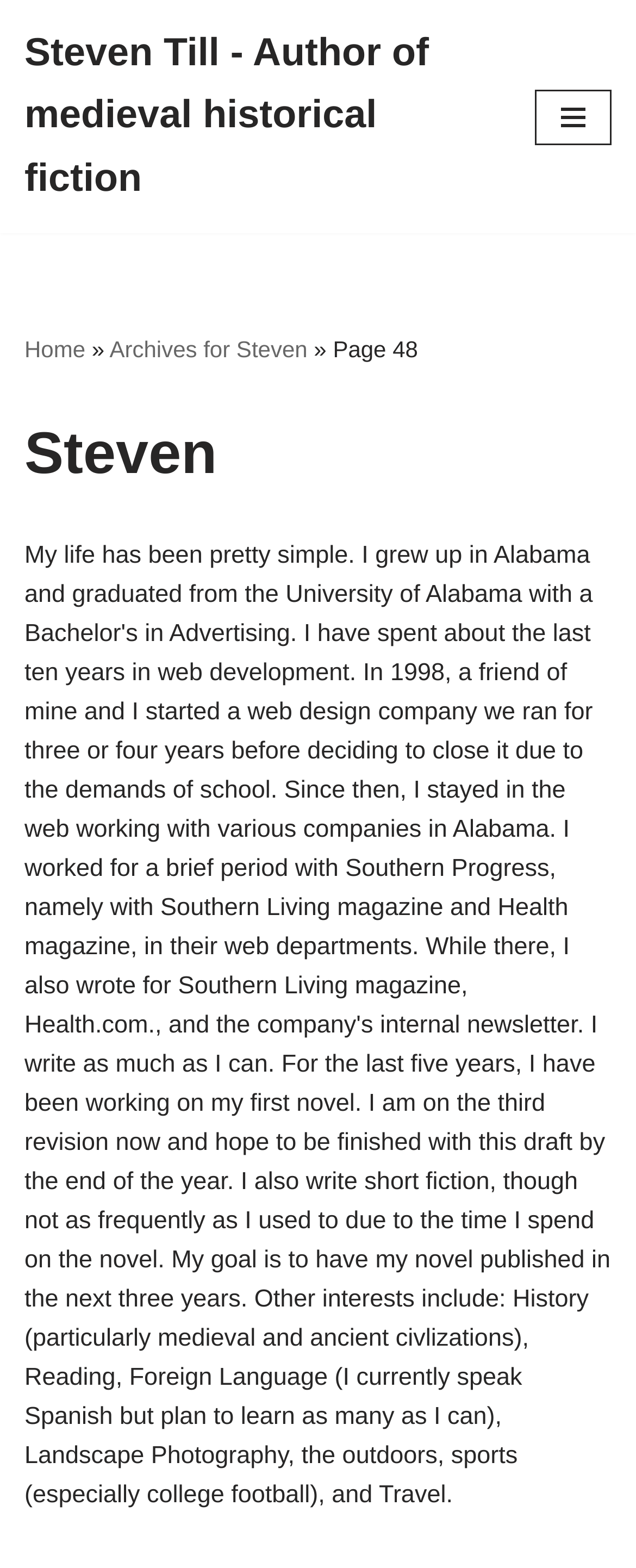Give a concise answer of one word or phrase to the question: 
Is the navigation menu expanded?

No